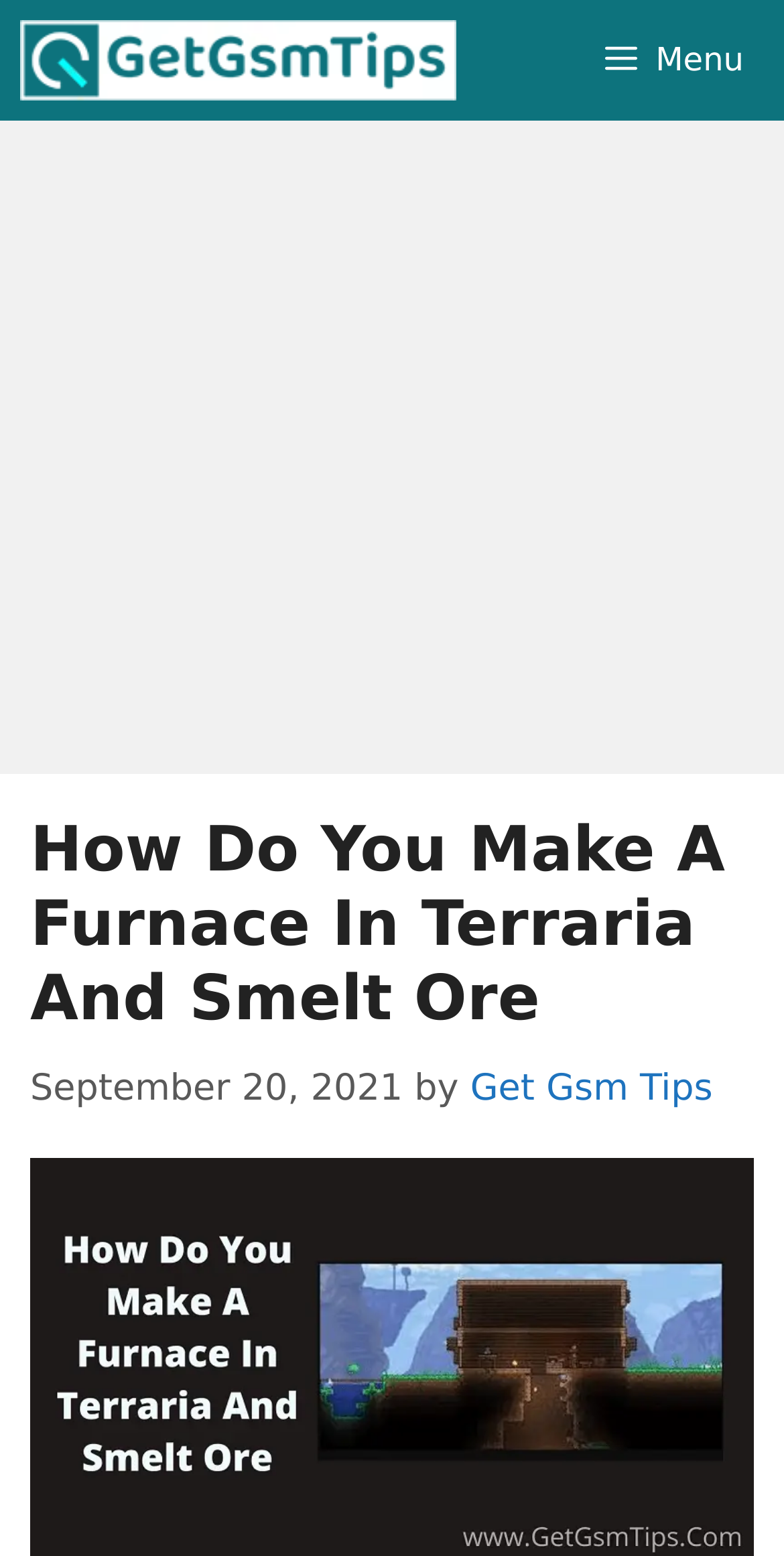Please answer the following question using a single word or phrase: 
What is the content of the iframe?

Advertisement